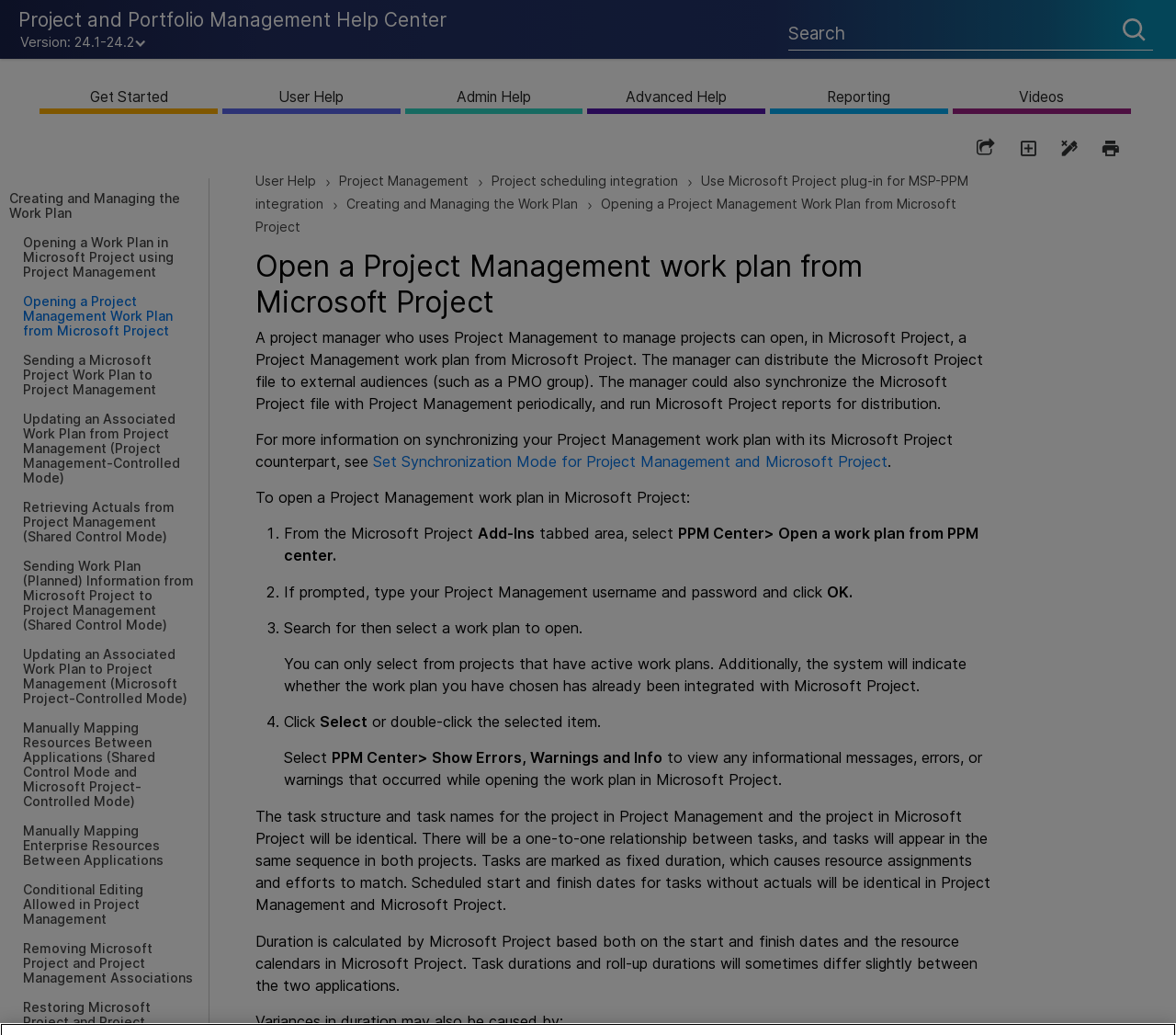Determine the bounding box coordinates for the clickable element required to fulfill the instruction: "Expand all sections". Provide the coordinates as four float numbers between 0 and 1, i.e., [left, top, right, bottom].

[0.866, 0.133, 0.901, 0.152]